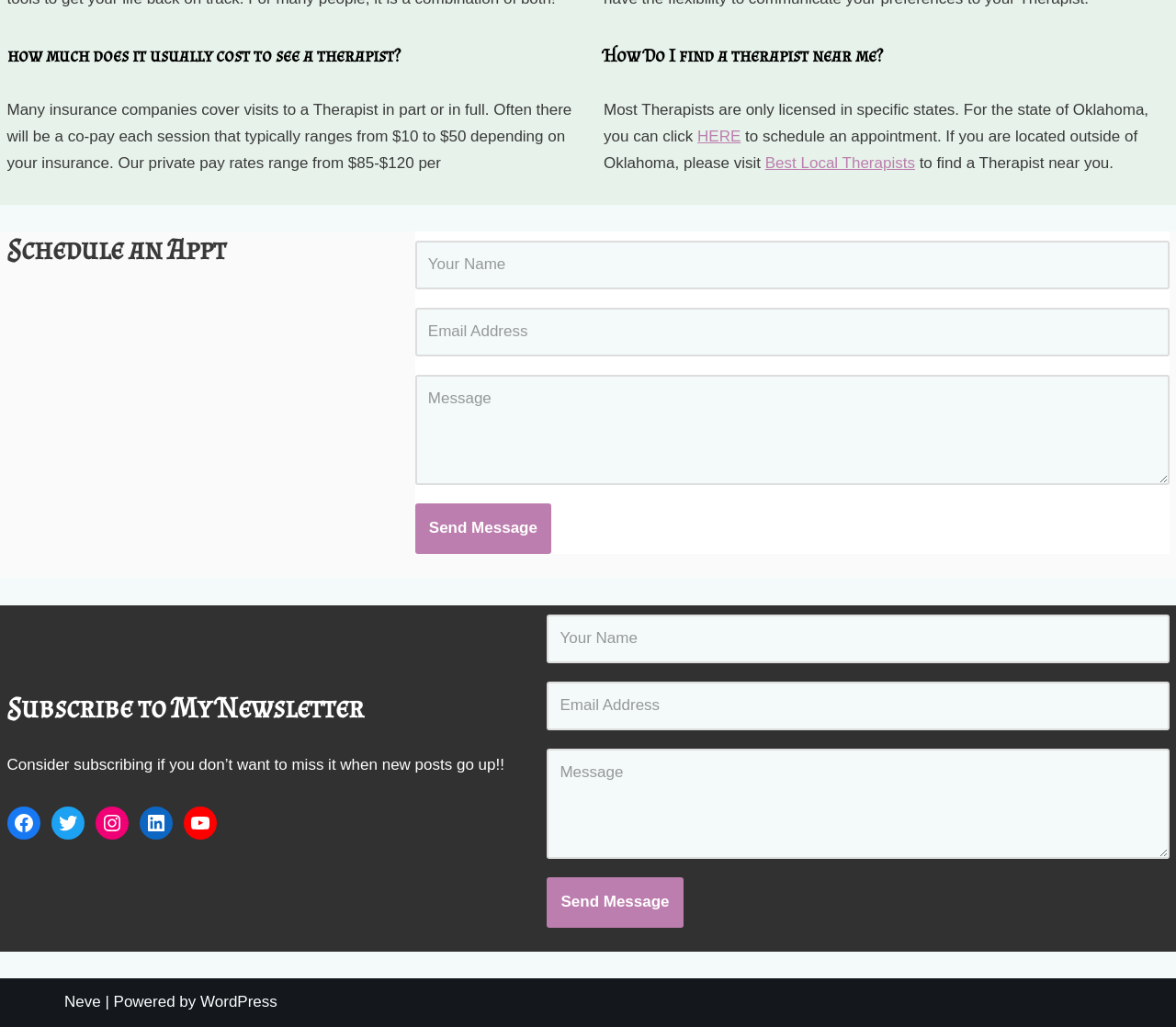Please find the bounding box for the UI component described as follows: "Best Local Therapists".

[0.651, 0.15, 0.778, 0.167]